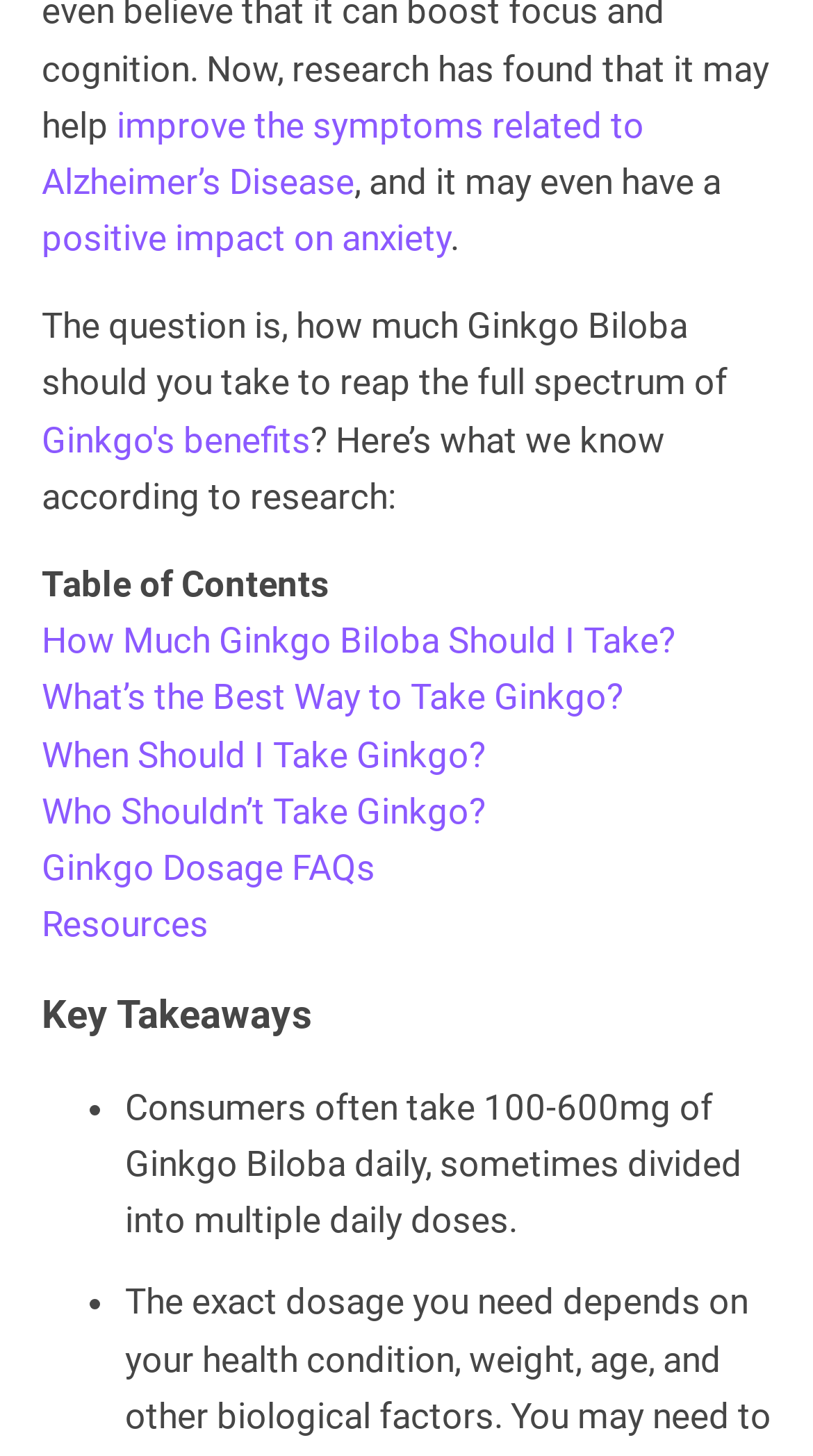What is the recommended daily dose of Ginkgo Biloba?
Using the image, provide a detailed and thorough answer to the question.

The webpage states that consumers often take 100-600mg of Ginkgo Biloba daily, sometimes divided into multiple daily doses.